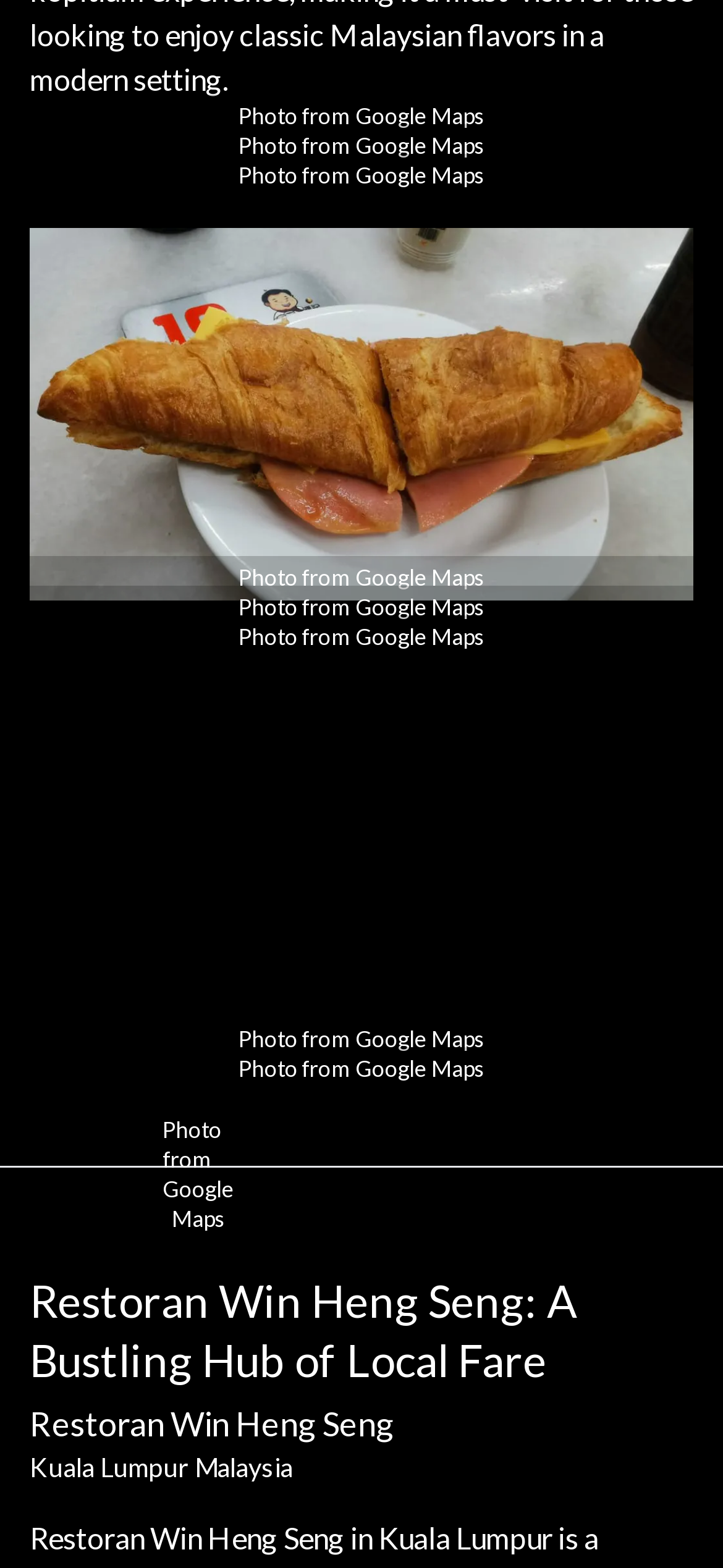Locate the bounding box coordinates of the region to be clicked to comply with the following instruction: "View location on Google Maps". The coordinates must be four float numbers between 0 and 1, in the form [left, top, right, bottom].

[0.491, 0.064, 0.671, 0.083]